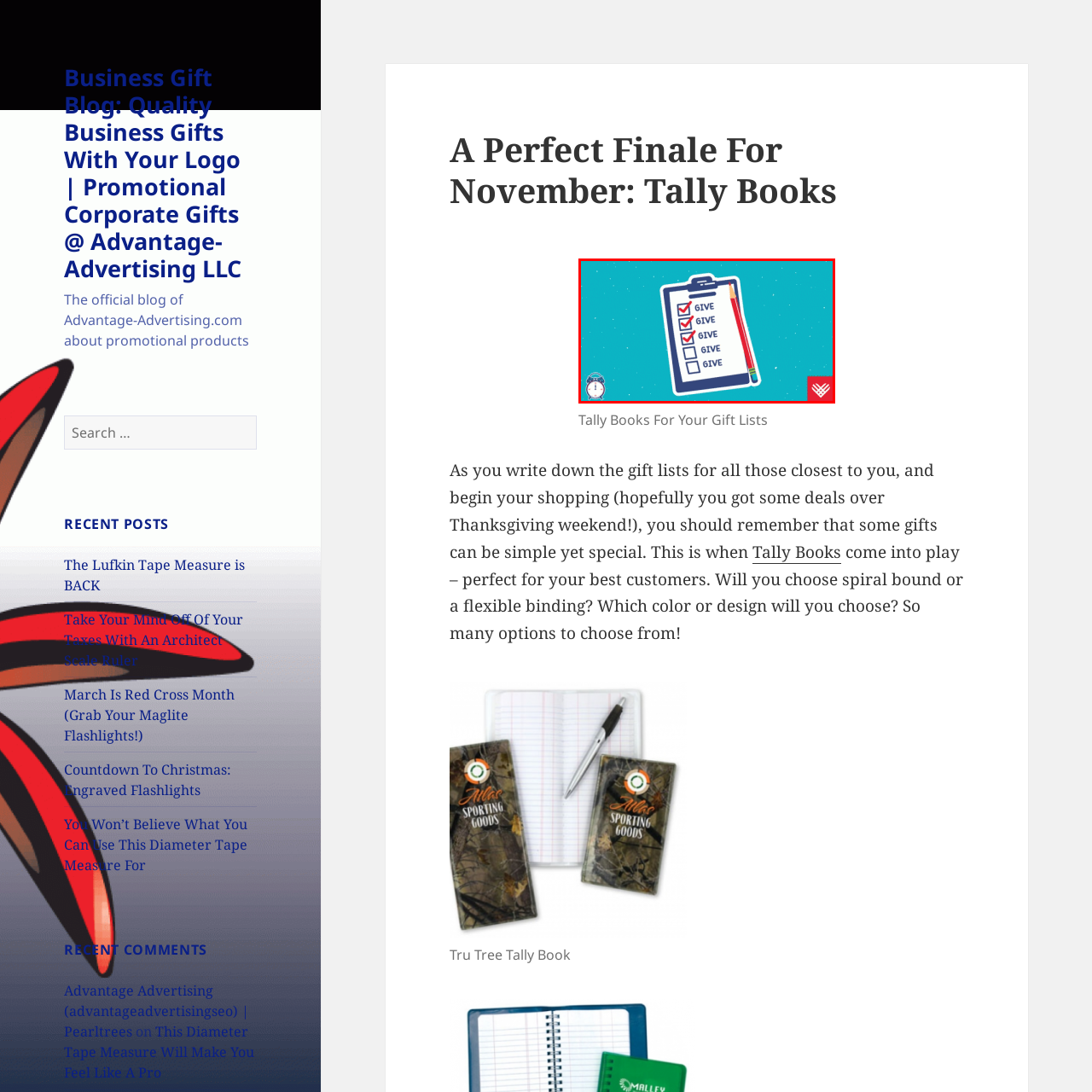Analyze the content inside the red box, What is the color of the check marks? Provide a short answer using a single word or phrase.

Red